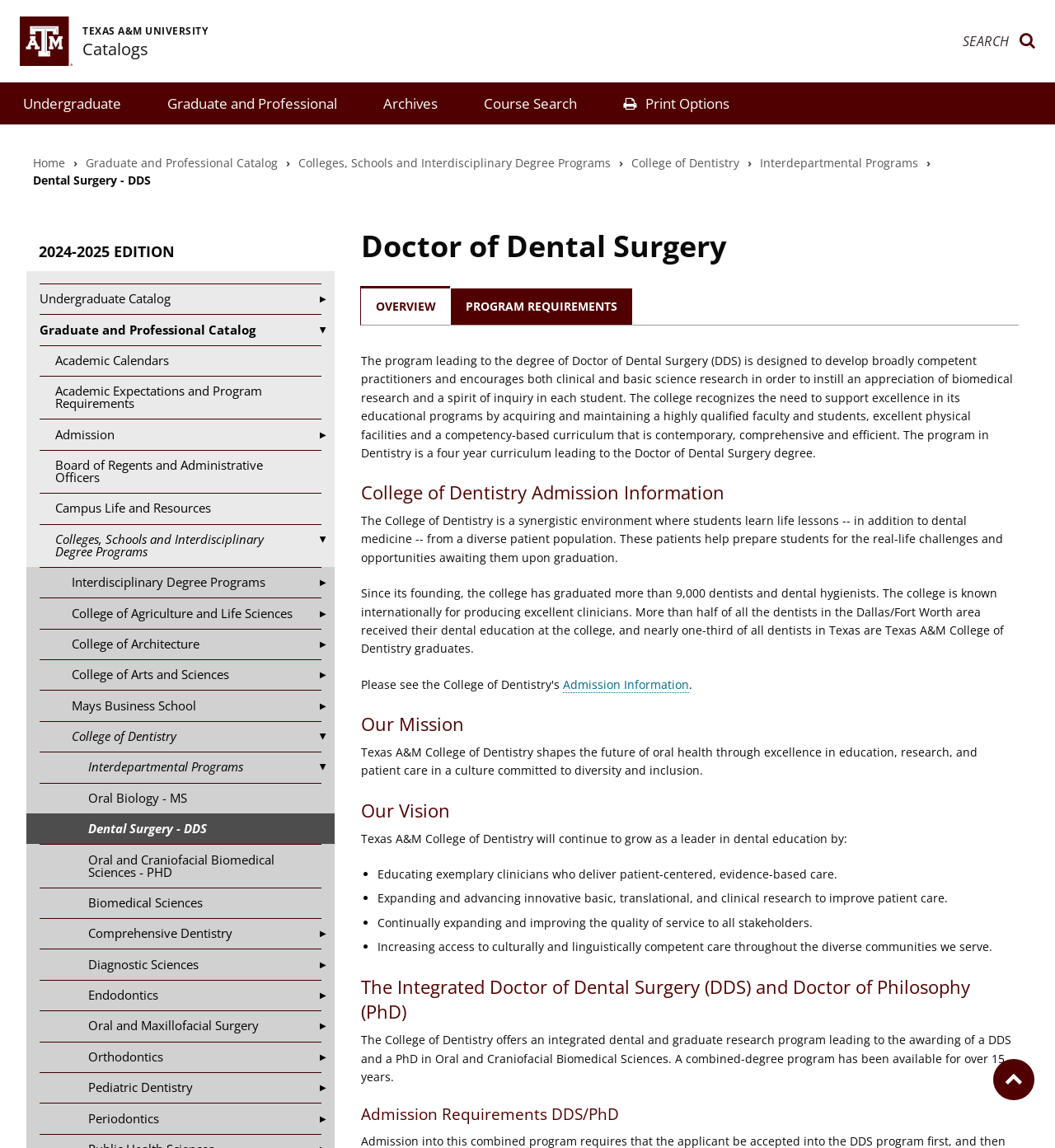What is the name of the catalog edition?
Using the details from the image, give an elaborate explanation to answer the question.

I found the answer by looking at the heading above the links to the undergraduate and graduate catalogs, which displays the catalog edition.